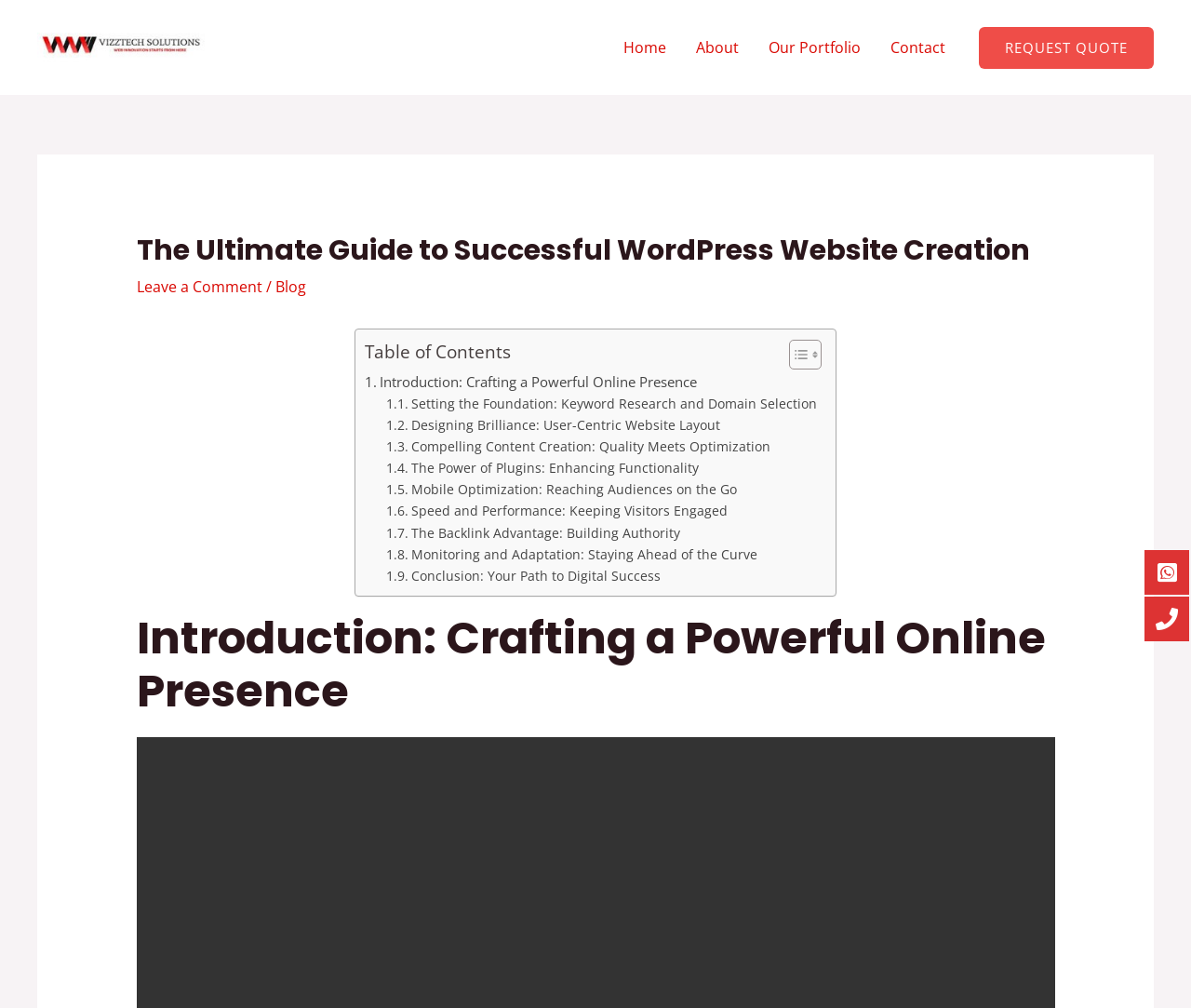Can you specify the bounding box coordinates for the region that should be clicked to fulfill this instruction: "toggle the table of content".

[0.651, 0.336, 0.686, 0.367]